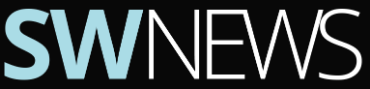Provide an in-depth description of the image you see.

The image prominently features the logo of "SW News," reflecting a modern, sleek design that emphasizes news coverage in the South West region of England. The logo incorporates a light blue font against a dark background, creating a strong visual contrast that makes it easily recognizable. This branding likely supports the publication's identity as a source of local news, including lifestyle, business, and events relevant to communities in Devon and Cornwall.